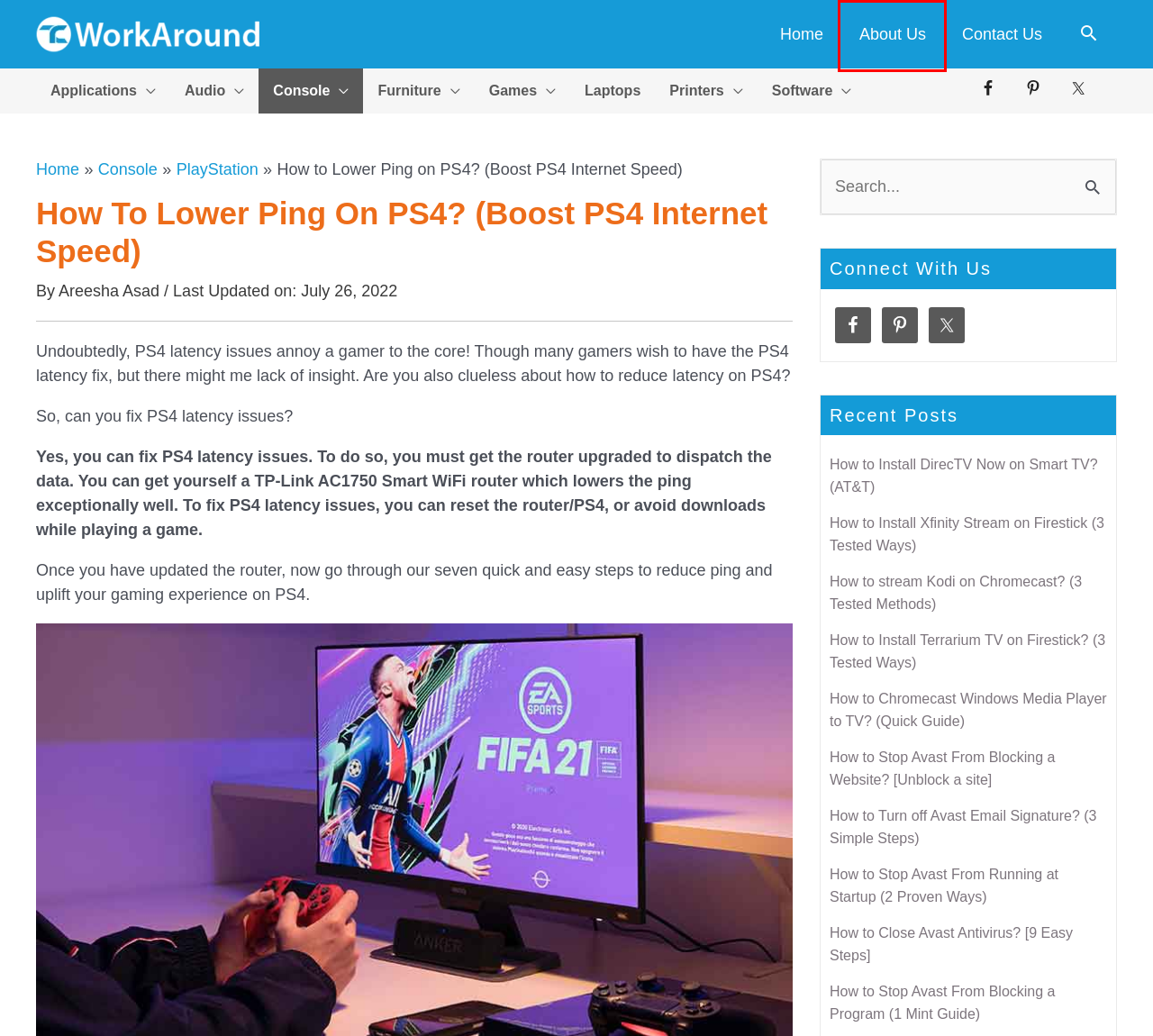Assess the screenshot of a webpage with a red bounding box and determine which webpage description most accurately matches the new page after clicking the element within the red box. Here are the options:
A. Laptops | Work Around TC
B. Applications | Work Around TC
C. About Us | Work Around TC
D. Audio | Work Around TC
E. How to Stop Avast From Blocking a Program (1 Mint Guide)
F. How to Close Avast Antivirus? [9 Easy Steps]
G. How to stream Kodi on Chromecast? (3 Tested Methods)
H. How to Stop Avast From Blocking a Website? [Unblock a site]

C